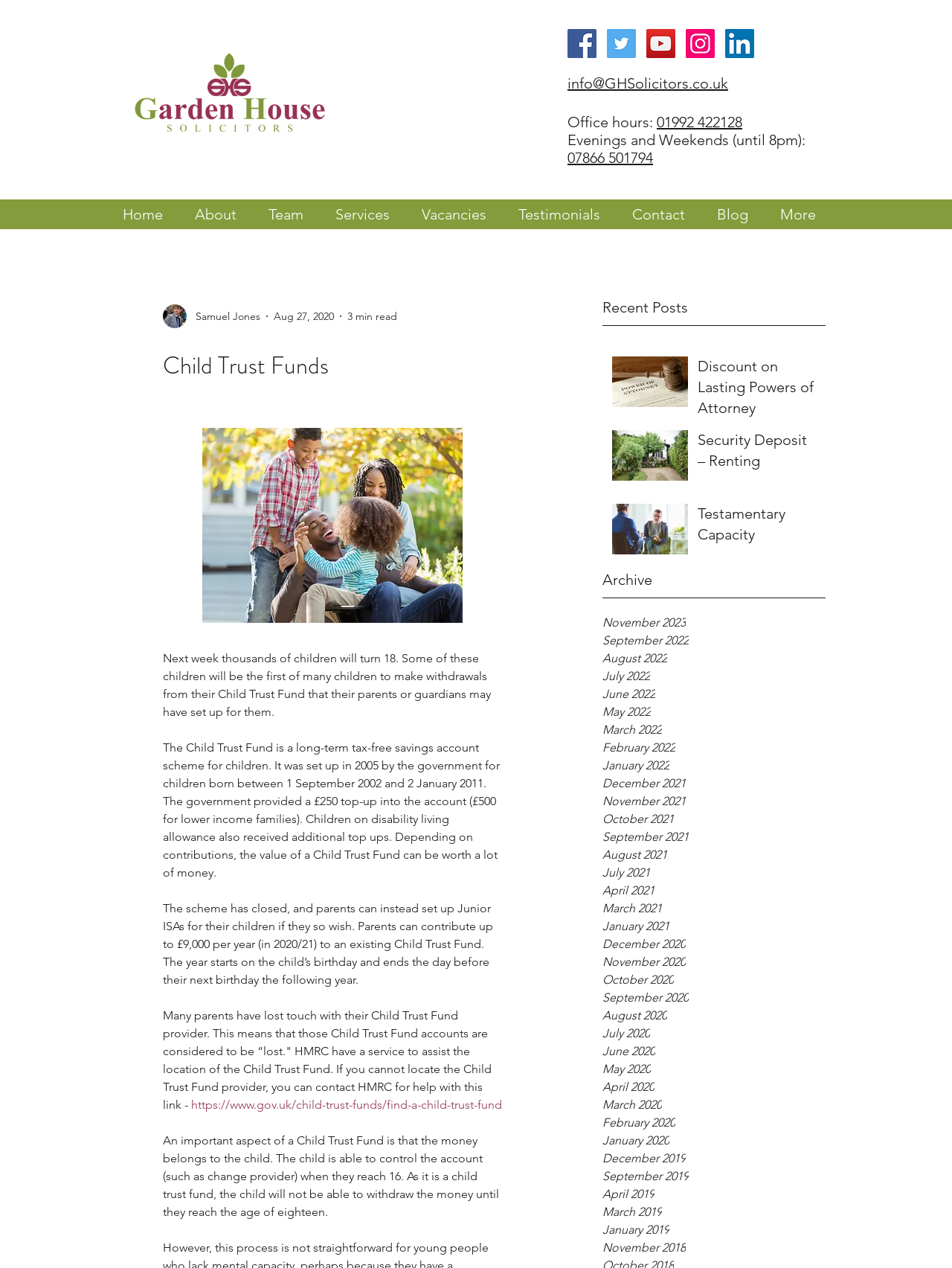Provide a one-word or brief phrase answer to the question:
How many recent posts are listed?

3